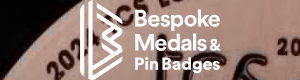Give a concise answer using one word or a phrase to the following question:
What type of items does the brand commit to?

Personalized and bespoke